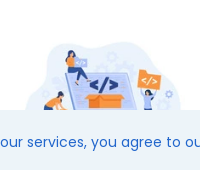Describe every aspect of the image in depth.

The image illustrates a lively scene of developers engaged in various aspects of website development and customization. Central to the image is a large coding screen featuring coding symbols, suggesting a focus on programming and functionality. One figure is actively working on the screen, while two others are involved in discussions or demonstrations, showcasing the collaborative nature of web development. This visual representation aligns with the theme of "Custom Development," highlighting the service's focus on enhancing website functionality and improving user experience, which is crucial in today's competitive eCommerce landscape. The background includes subtle, tech-inspired elements, reinforcing the innovative spirit of the services offered.